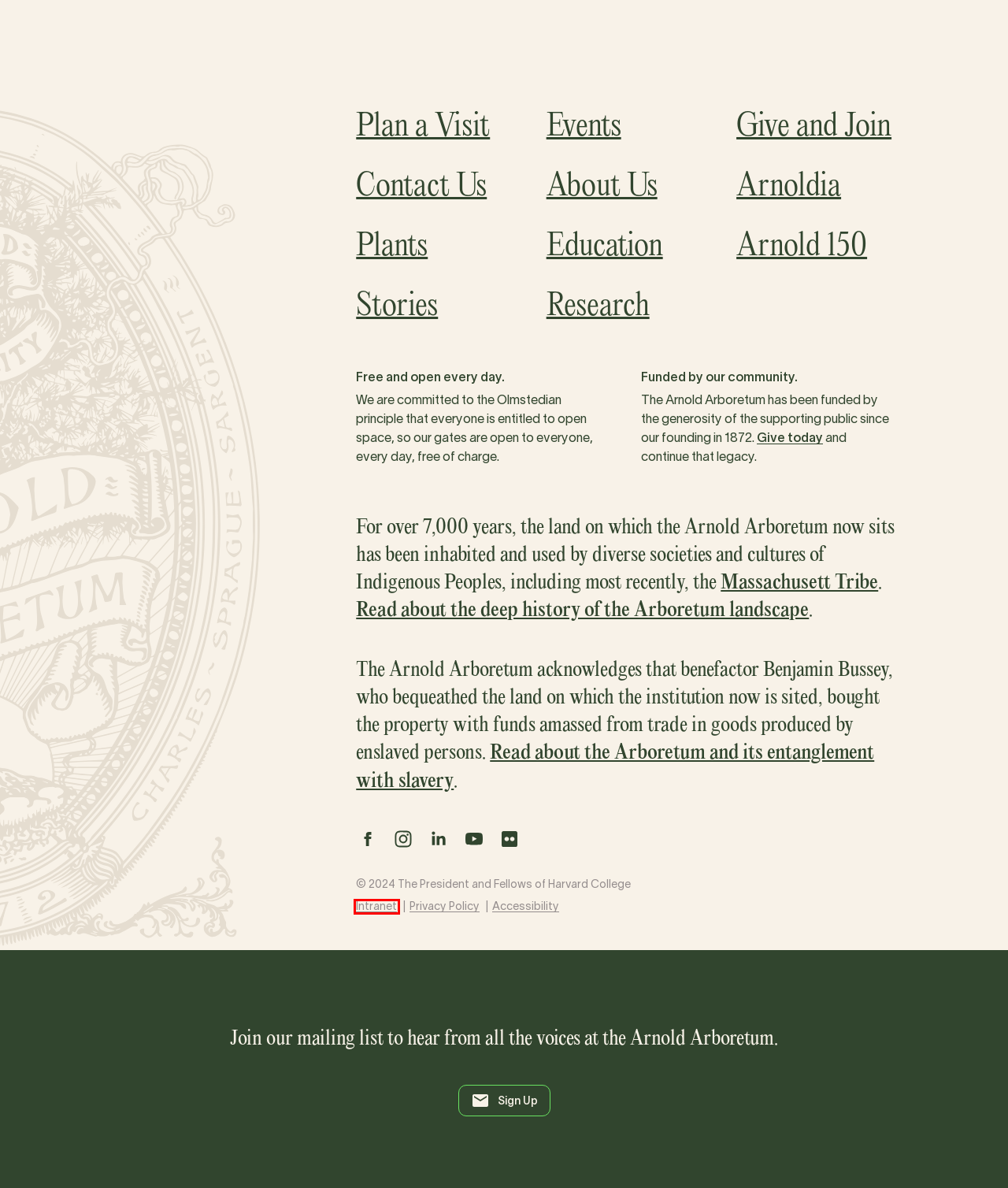Given a screenshot of a webpage with a red bounding box around an element, choose the most appropriate webpage description for the new page displayed after clicking the element within the bounding box. Here are the candidates:
A. Arnold Arboretum Privacy Statement - Arnold Arboretum | Arnold Arboretum
B. Arnold Arboretum - Email Opt-In Form
C. Arnold Arboretum Home - Arnold Arboretum - Harvard Wiki
D. Sesquicentennial: Celebrating 150 Years - Arnold Arboretum | Arnold Arboretum
E. Accessibility - Arnold Arboretum | Arnold Arboretum
F. Early Indigenous Land Use - Arnold Arboretum | Arnold Arboretum
G. The Arnold Arboretum and the Legacy of Slavery - Arnold Arboretum | Arnold Arboretum
H. The Massachusett Tribe at Ponkapoag – Welcome To Our Tribal Website

C